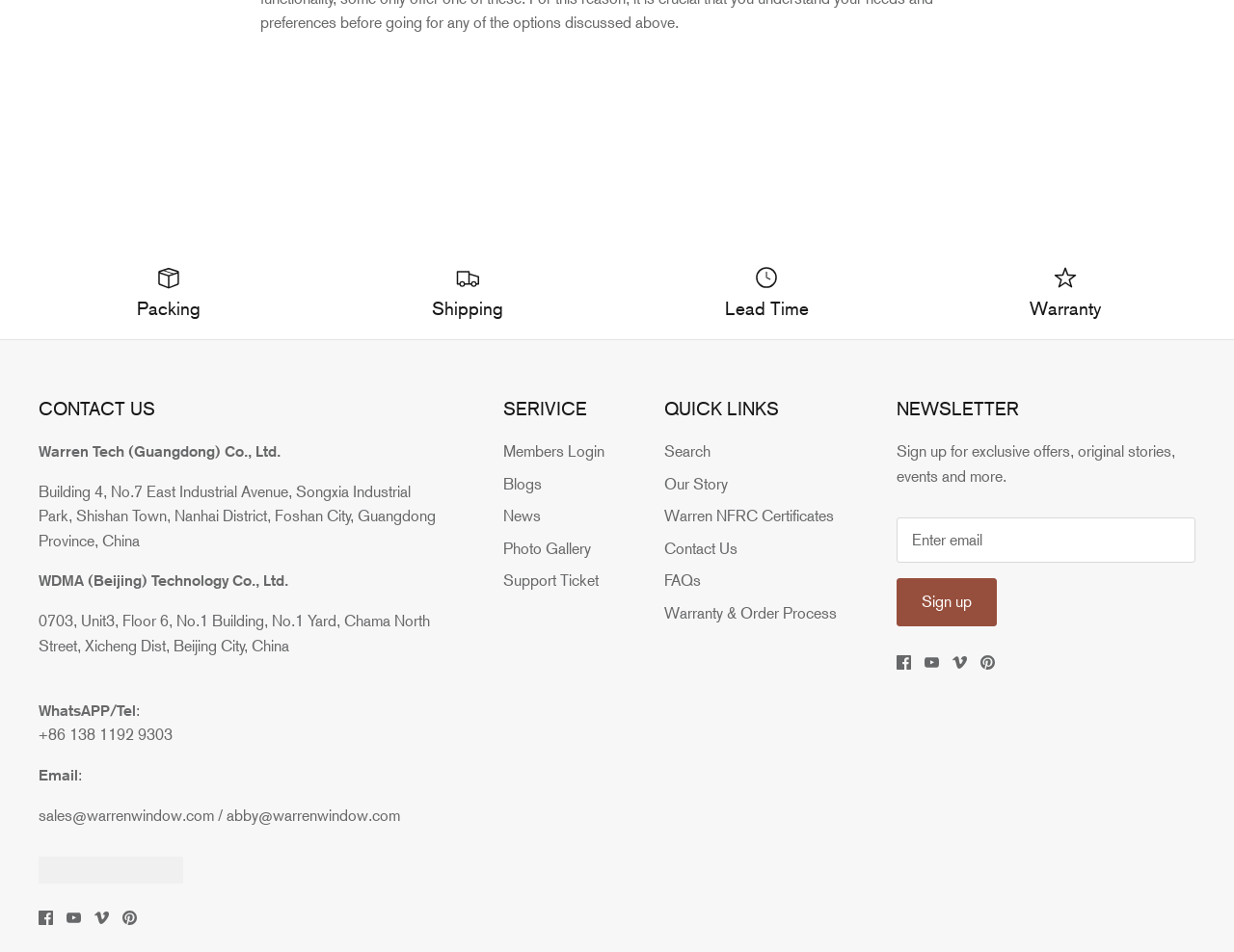Kindly determine the bounding box coordinates for the area that needs to be clicked to execute this instruction: "Contact us".

[0.031, 0.418, 0.359, 0.441]